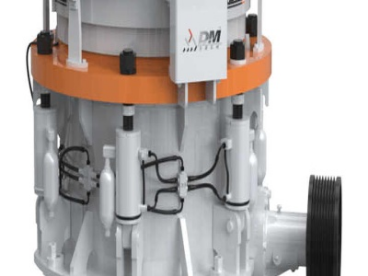Create an elaborate description of the image, covering every aspect.

The image features a modern industrial cone crusher, a vital piece of equipment commonly used in mining and construction industries for crushing rocks and aggregates into smaller, manageable sizes. This specific model is designed with a robust structure, highlighting the use of durable materials to withstand heavy operational demands. 

The cone crusher is equipped with an orange ring around its upper section, indicating a high level of quality and performance. The presence of hydraulic components suggests enhanced efficiency in crushing processes, allowing for better control of output size and consistency. Additionally, the machine features various pipes and electrical connectors, further emphasizing its functionality and integration within a larger system.